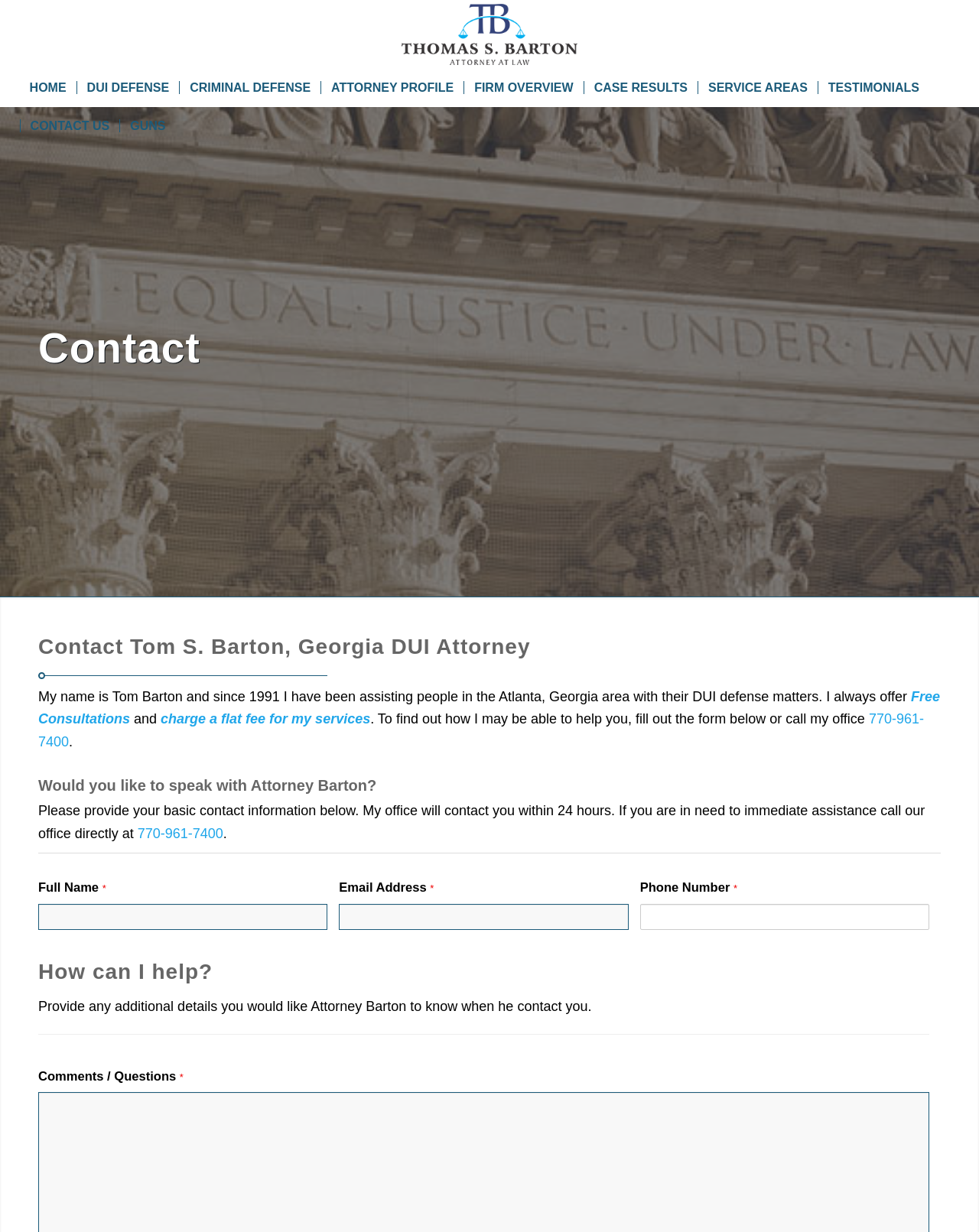What is the phone number to contact Attorney Barton?
Provide a detailed and extensive answer to the question.

I found the answer by looking at the link with the text '770-961-7400' which is located below the heading 'Would you like to speak with Attorney Barton?' and also below the text 'Please provide your basic contact information below. My office will contact you within 24 hours. If you are in need to immediate assistance call our office directly at'.